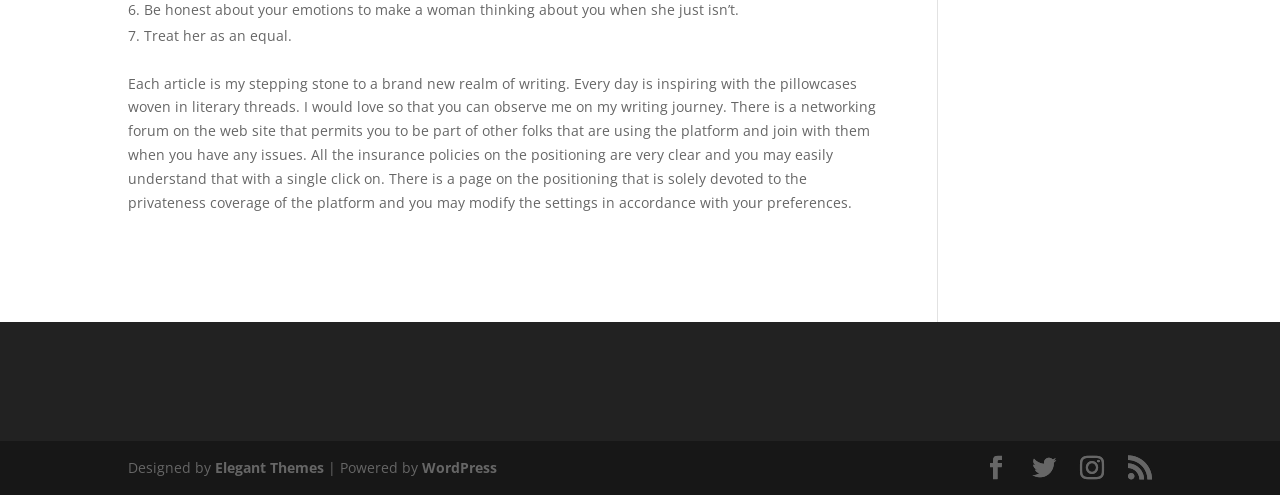Using the provided element description, identify the bounding box coordinates as (top-left x, top-left y, bottom-right x, bottom-right y). Ensure all values are between 0 and 1. Description: Elegant Themes

[0.168, 0.925, 0.253, 0.964]